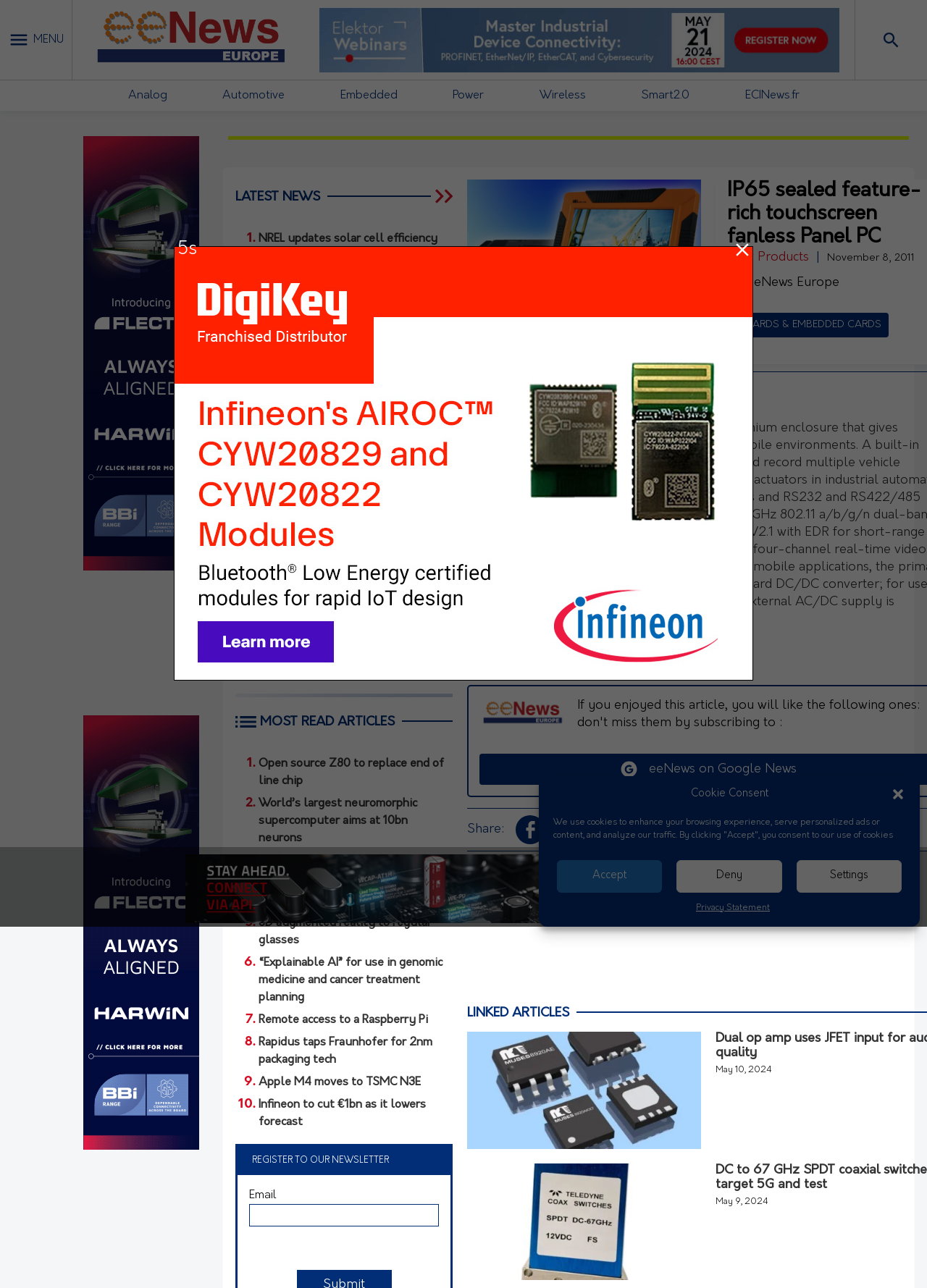How many USB ports are provided as standard?
Look at the screenshot and provide an in-depth answer.

The webpage mentions that Gigabit Ethernet, four 2.0 USB ports, and RS232 and RS422/485 serial ports are provided as standard on the UPC-V312-D525 Panel PC.